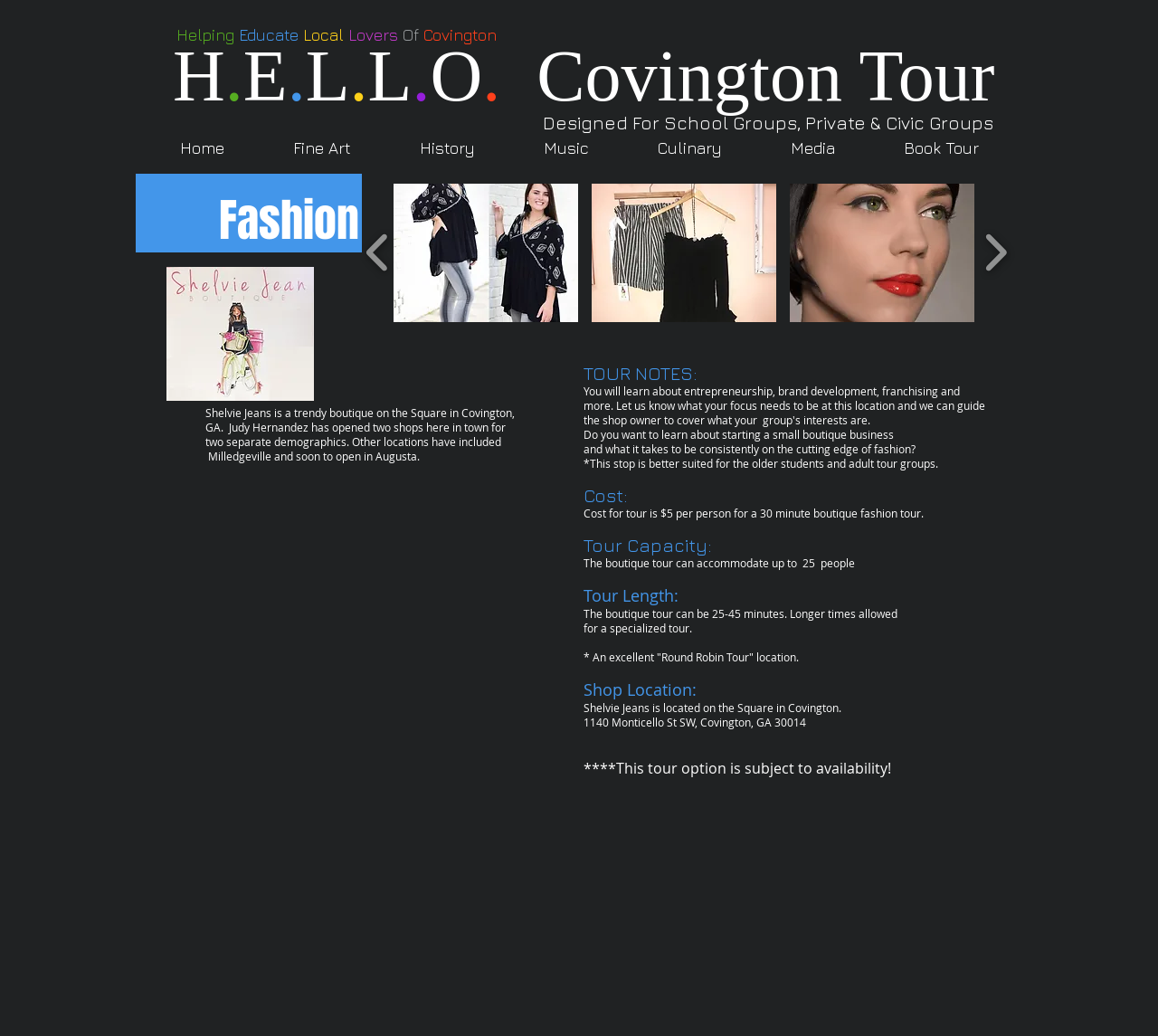Determine the bounding box coordinates for the element that should be clicked to follow this instruction: "Click the 'skirts' button". The coordinates should be given as four float numbers between 0 and 1, in the format [left, top, right, bottom].

[0.511, 0.177, 0.67, 0.311]